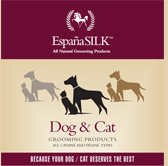Please provide a one-word or phrase answer to the question: 
What is the tone of the color palette used in the design?

Warm and inviting